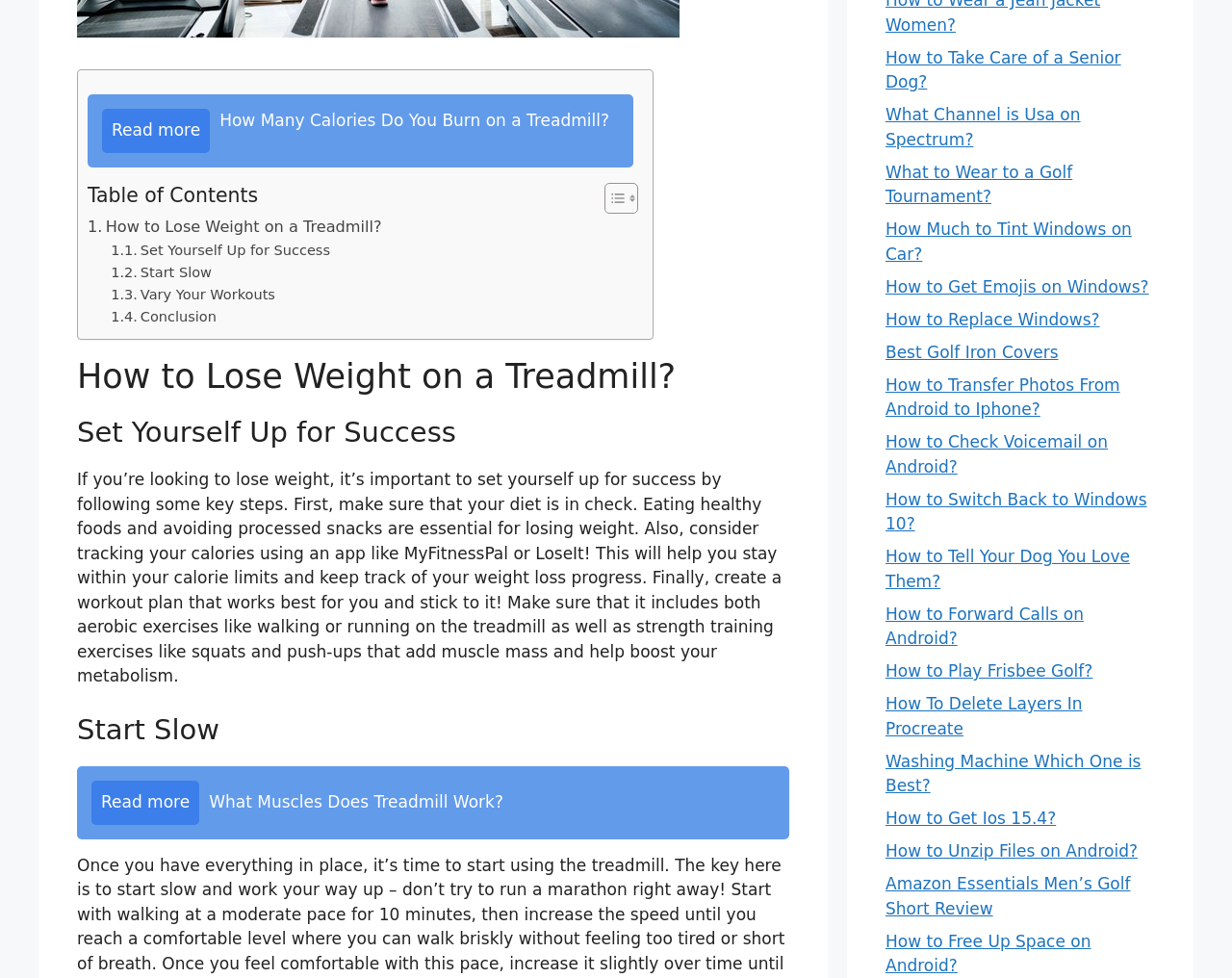Please identify the coordinates of the bounding box that should be clicked to fulfill this instruction: "Learn how to take care of a senior dog".

[0.719, 0.049, 0.91, 0.094]